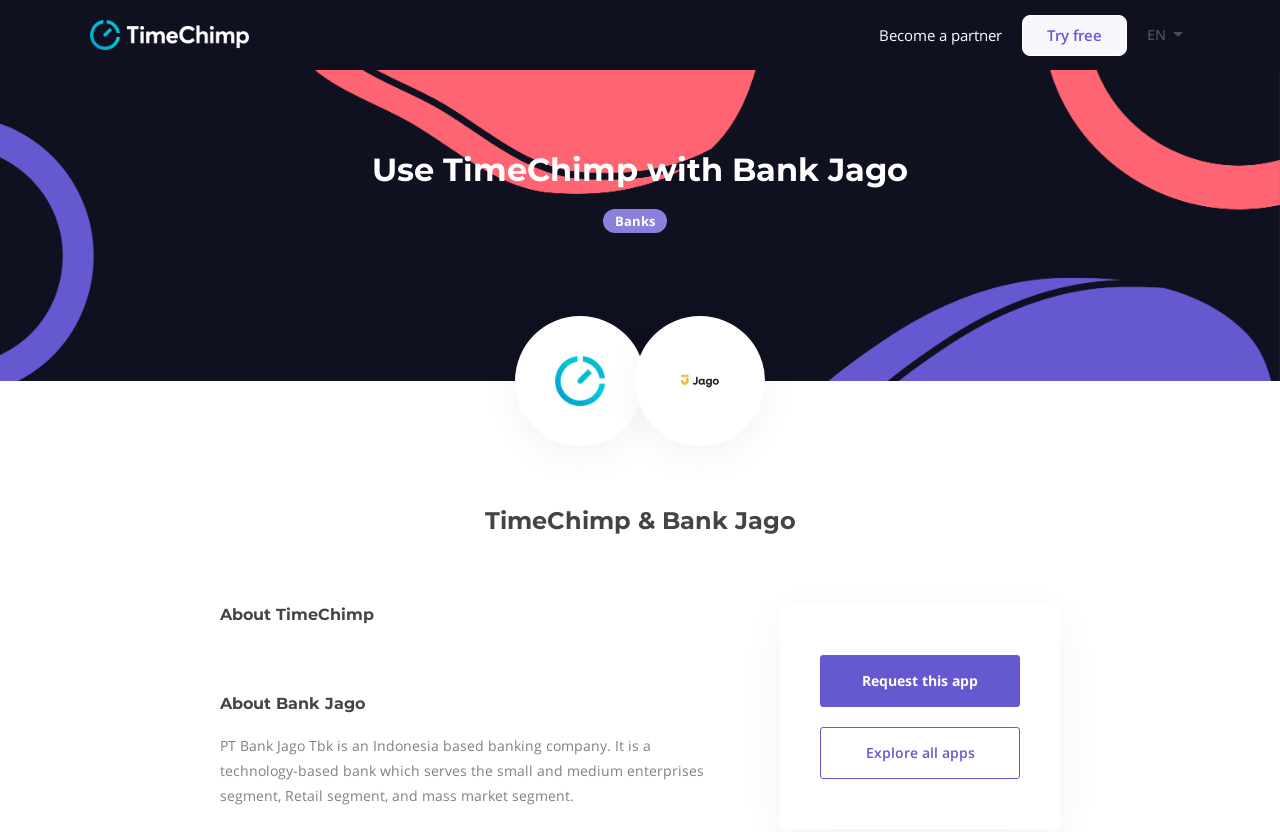Give a one-word or one-phrase response to the question:
How many banks are mentioned?

2